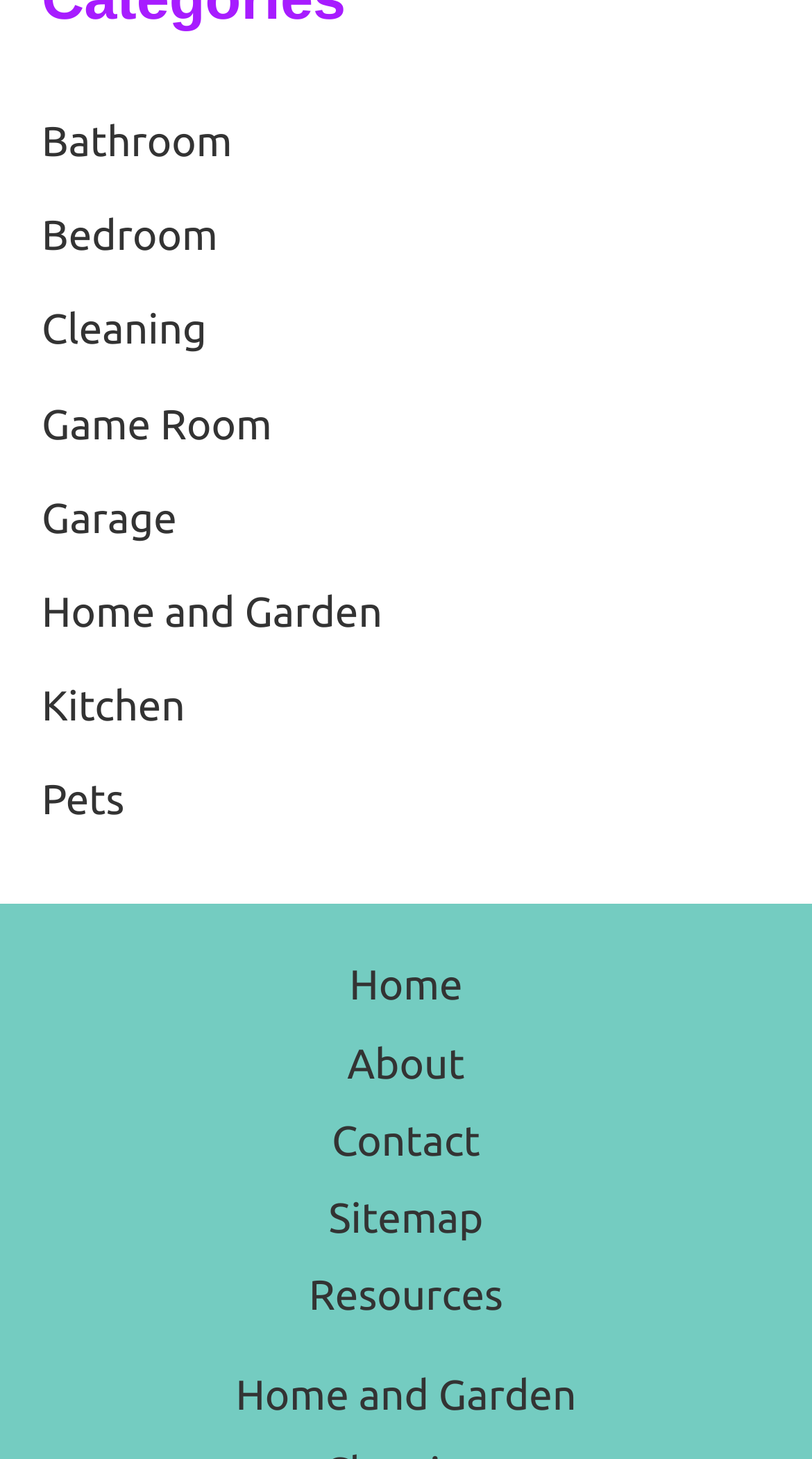Respond to the following question with a brief word or phrase:
What categories are available for navigation?

Bathroom, Bedroom, etc.